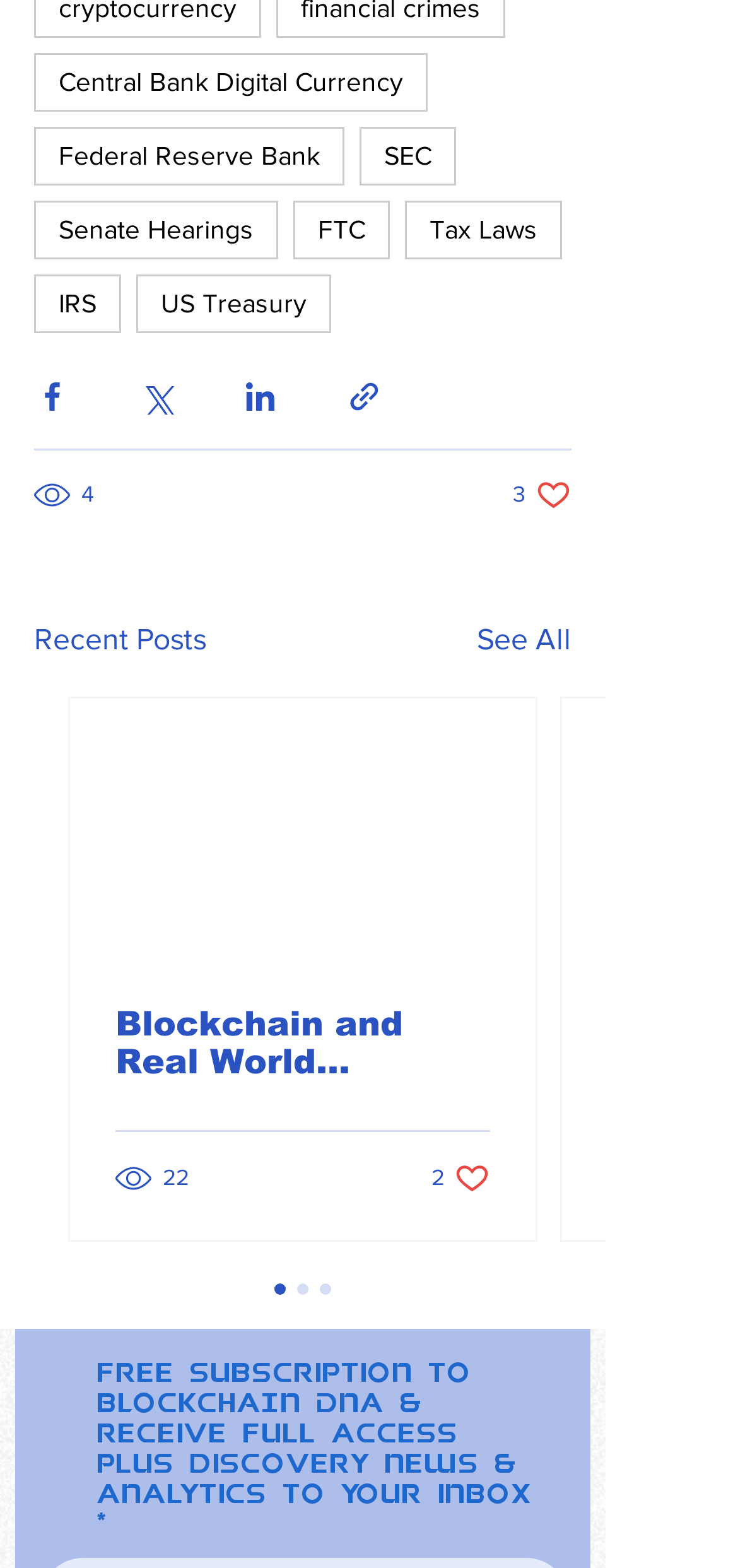Show the bounding box coordinates of the region that should be clicked to follow the instruction: "See all recent posts."

[0.646, 0.393, 0.774, 0.422]